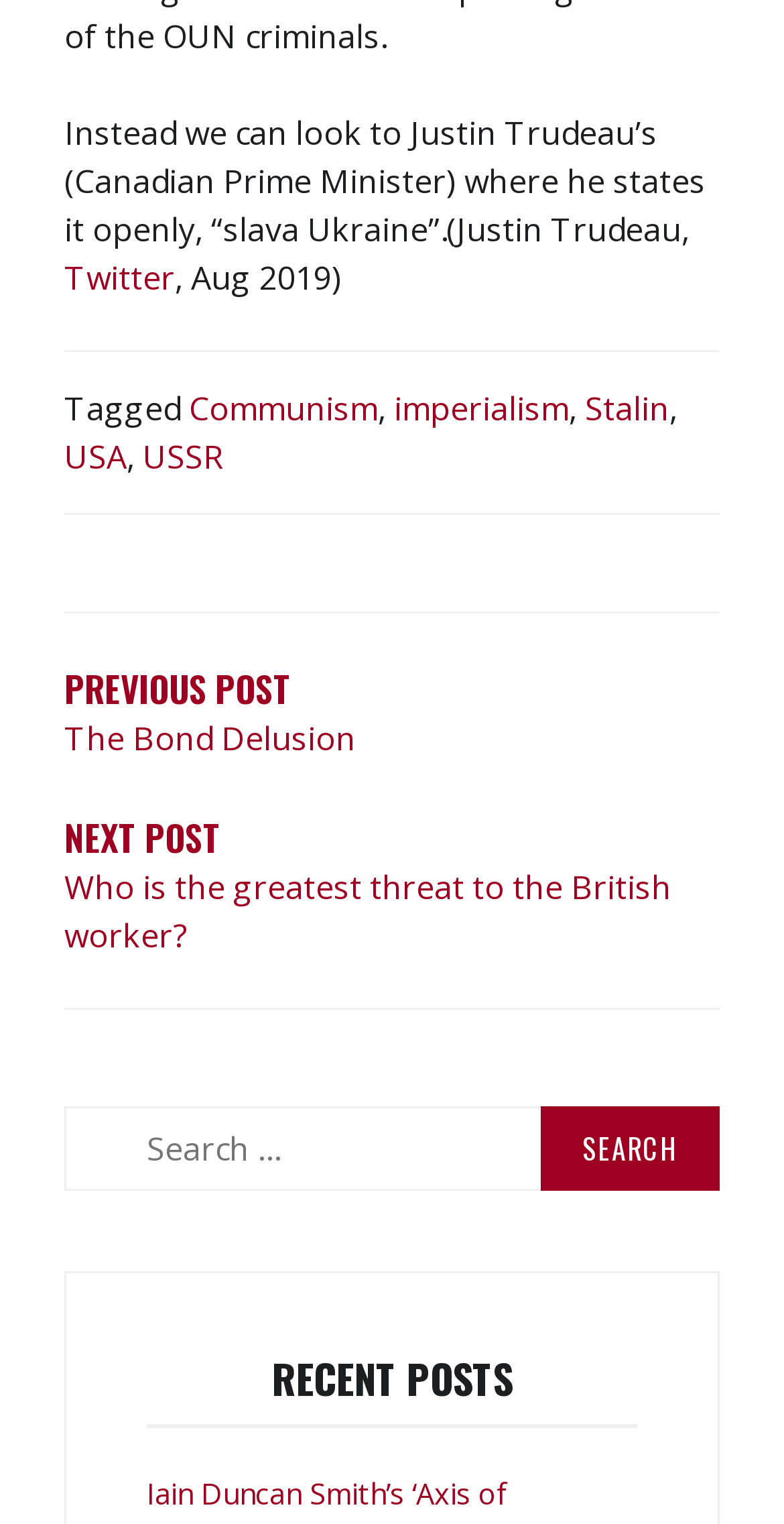Reply to the question with a brief word or phrase: What is the title of the recent posts section?

RECENT POSTS